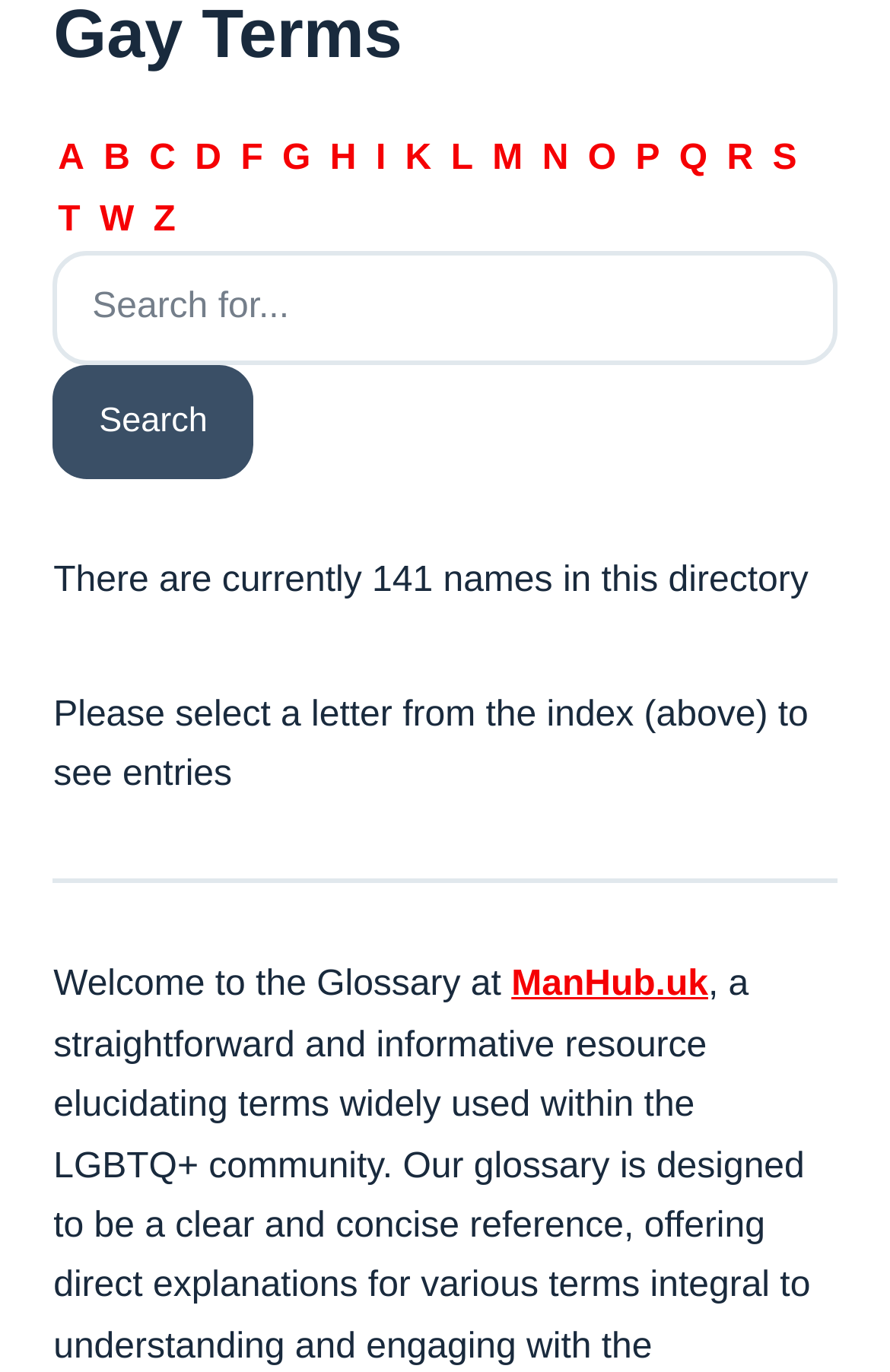Determine the bounding box coordinates for the UI element with the following description: "name="name-directory-search-value" placeholder="Search for..."". The coordinates should be four float numbers between 0 and 1, represented as [left, top, right, bottom].

[0.06, 0.183, 0.94, 0.266]